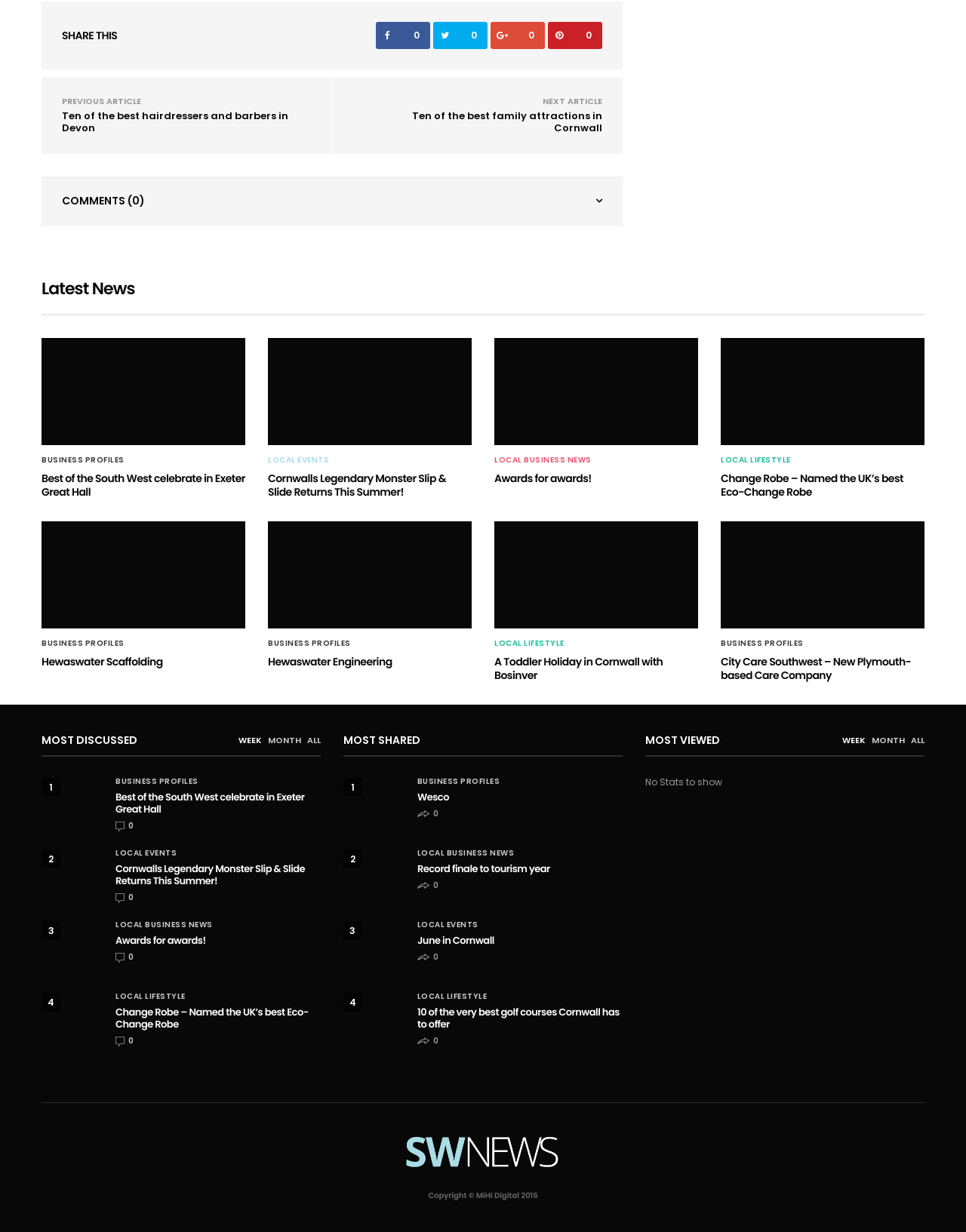Please identify the coordinates of the bounding box that should be clicked to fulfill this instruction: "Click on 'COMMENTS (0)'".

[0.045, 0.143, 0.643, 0.183]